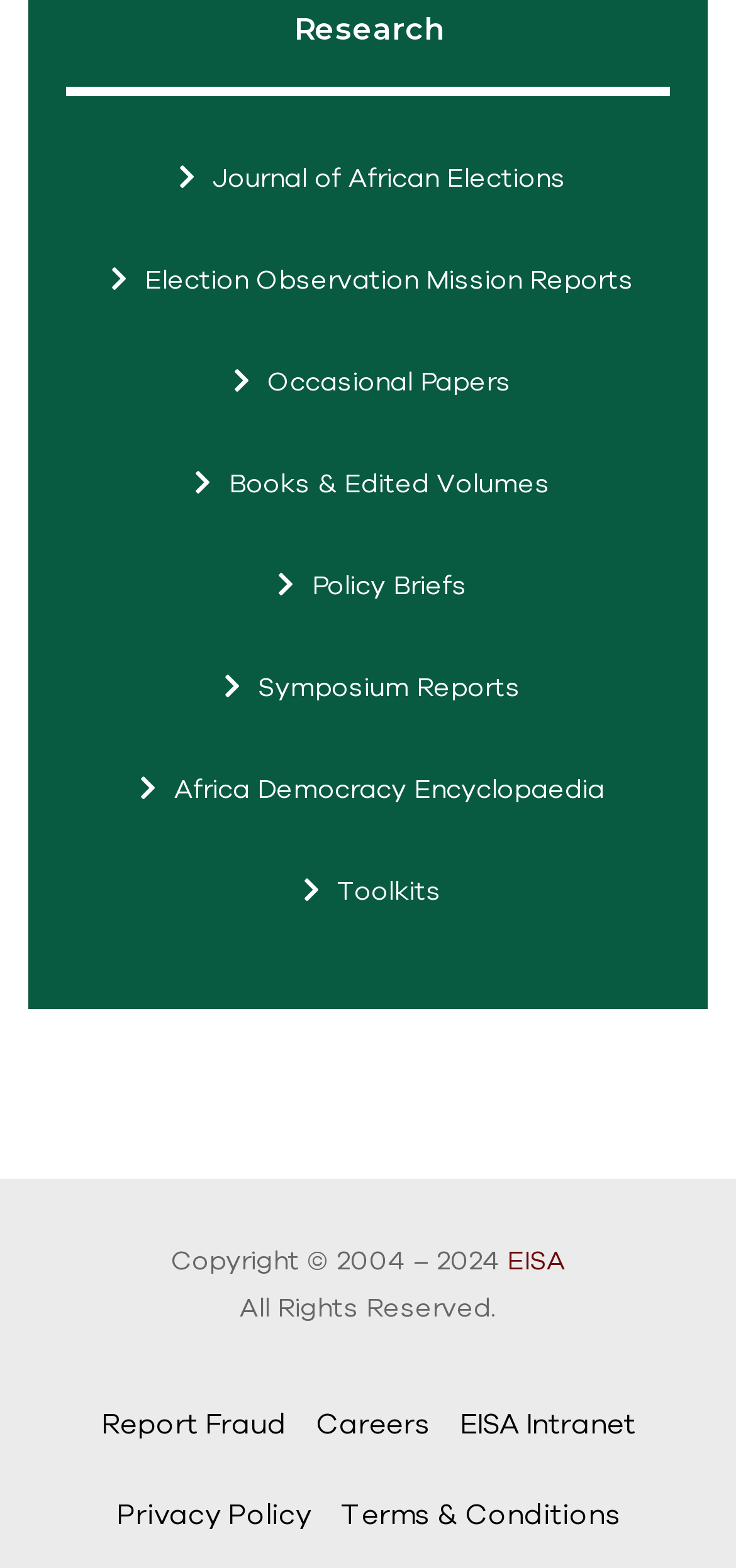What type of resources are available under 'Africa Democracy Encyclopaedia'?
Kindly offer a detailed explanation using the data available in the image.

The answer can be inferred by looking at the link 'Africa Democracy Encyclopaedia', which suggests that it provides resources related to democracy in Africa.